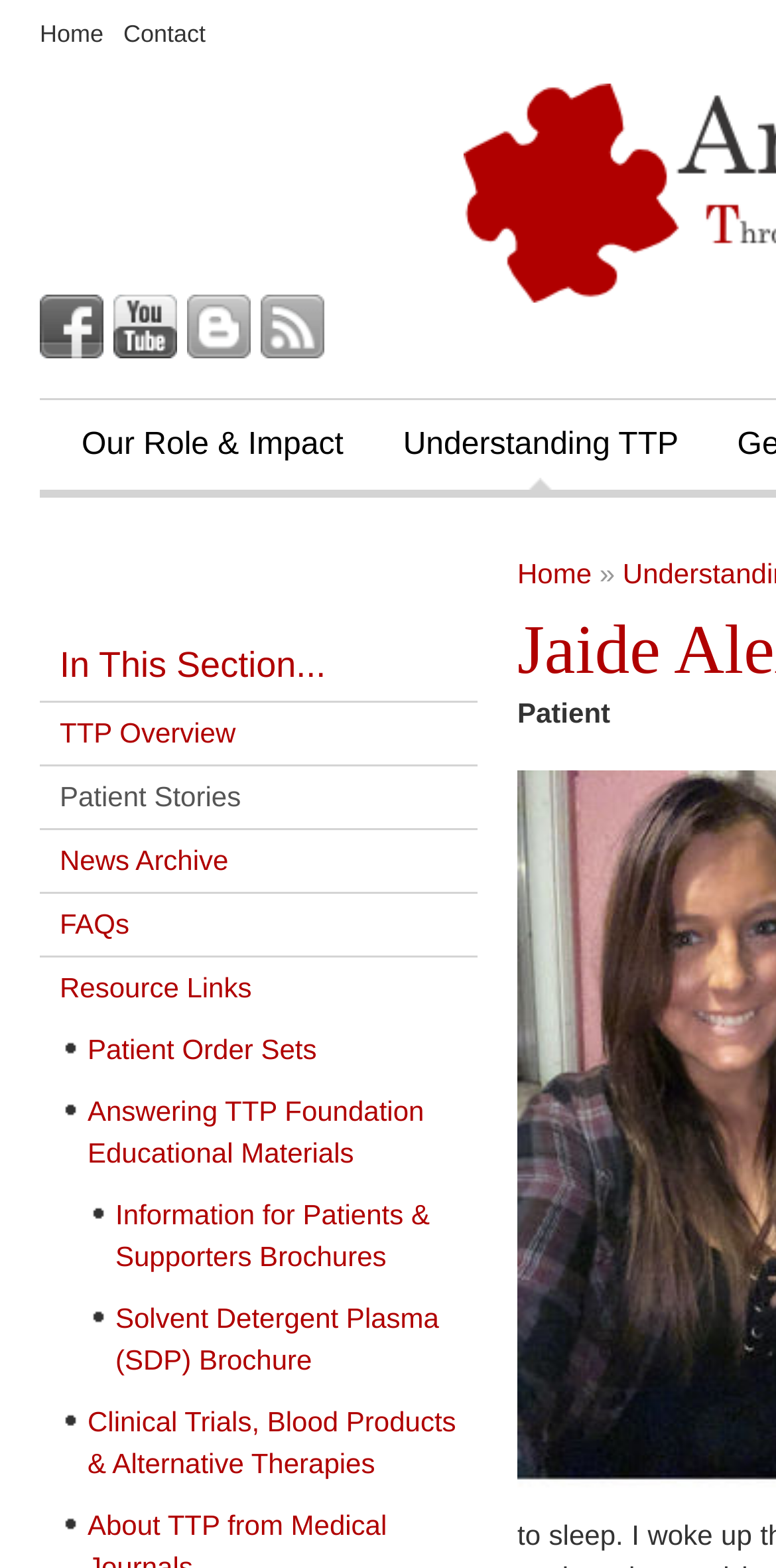Provide your answer in one word or a succinct phrase for the question: 
How many social media links are there?

3